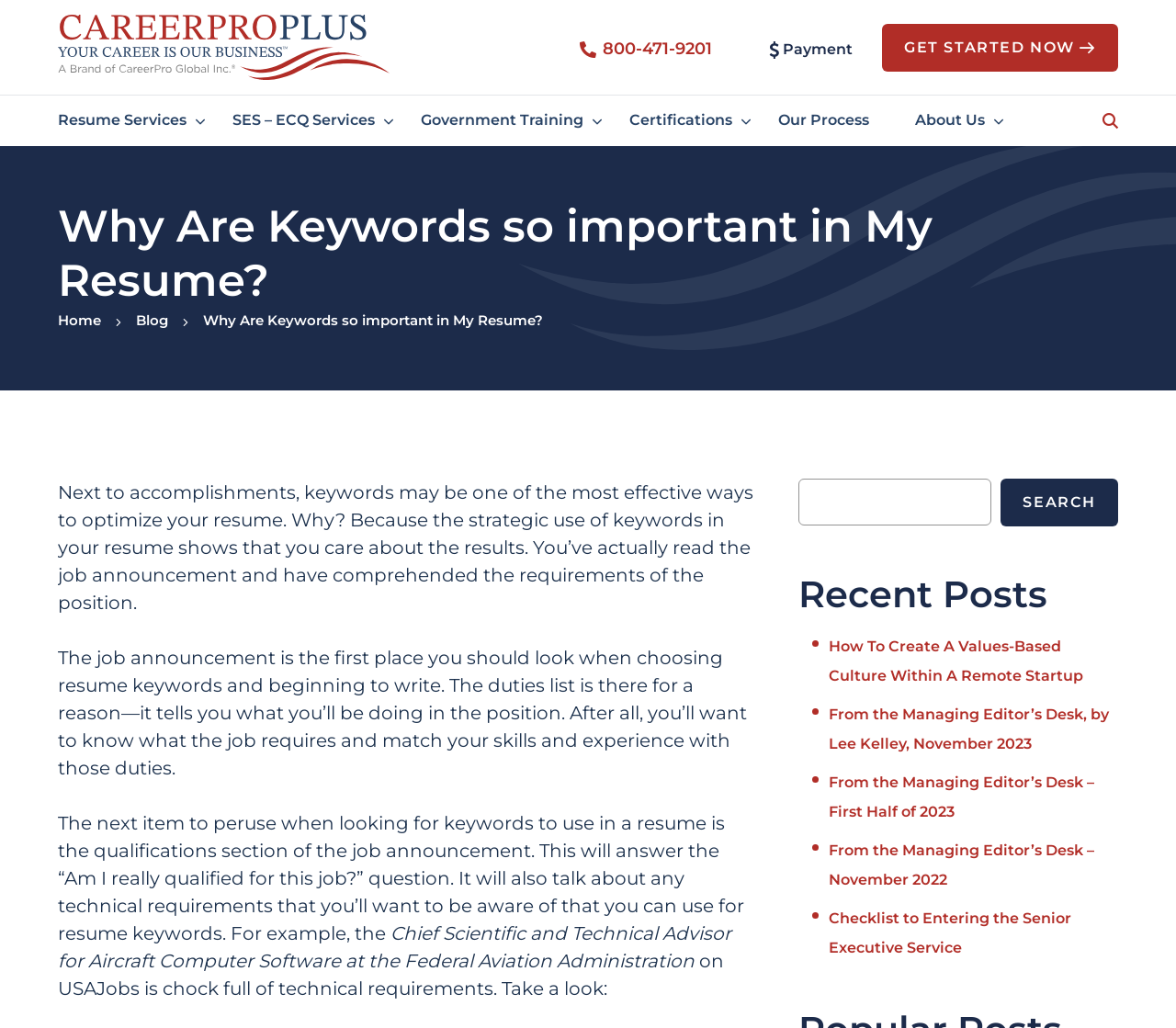Please determine the bounding box coordinates of the element to click on in order to accomplish the following task: "Click on the 'Resume Services' link". Ensure the coordinates are four float numbers ranging from 0 to 1, i.e., [left, top, right, bottom].

[0.049, 0.108, 0.159, 0.142]